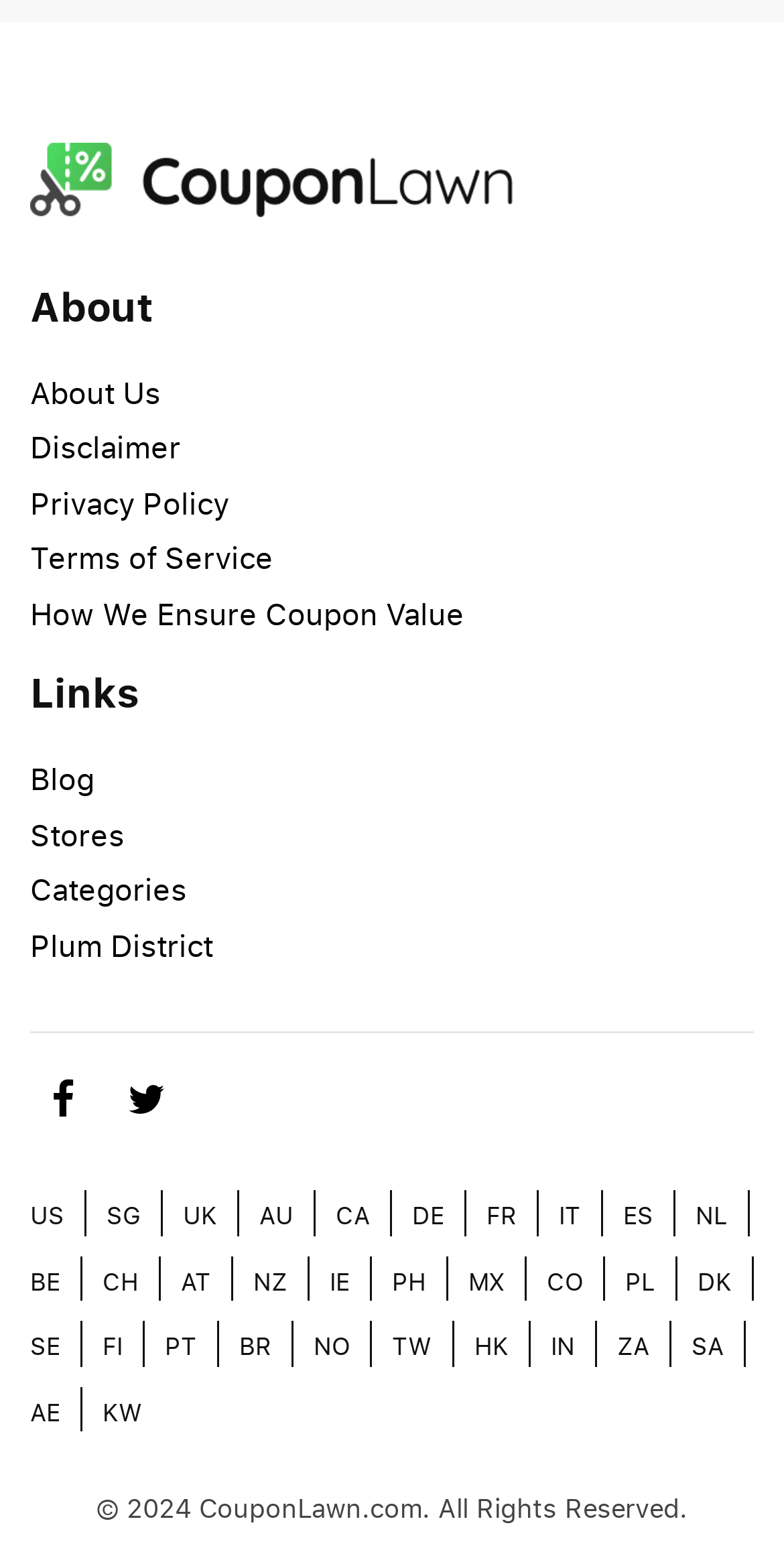Pinpoint the bounding box coordinates for the area that should be clicked to perform the following instruction: "Visit the 'Blog' page".

[0.038, 0.488, 0.121, 0.513]